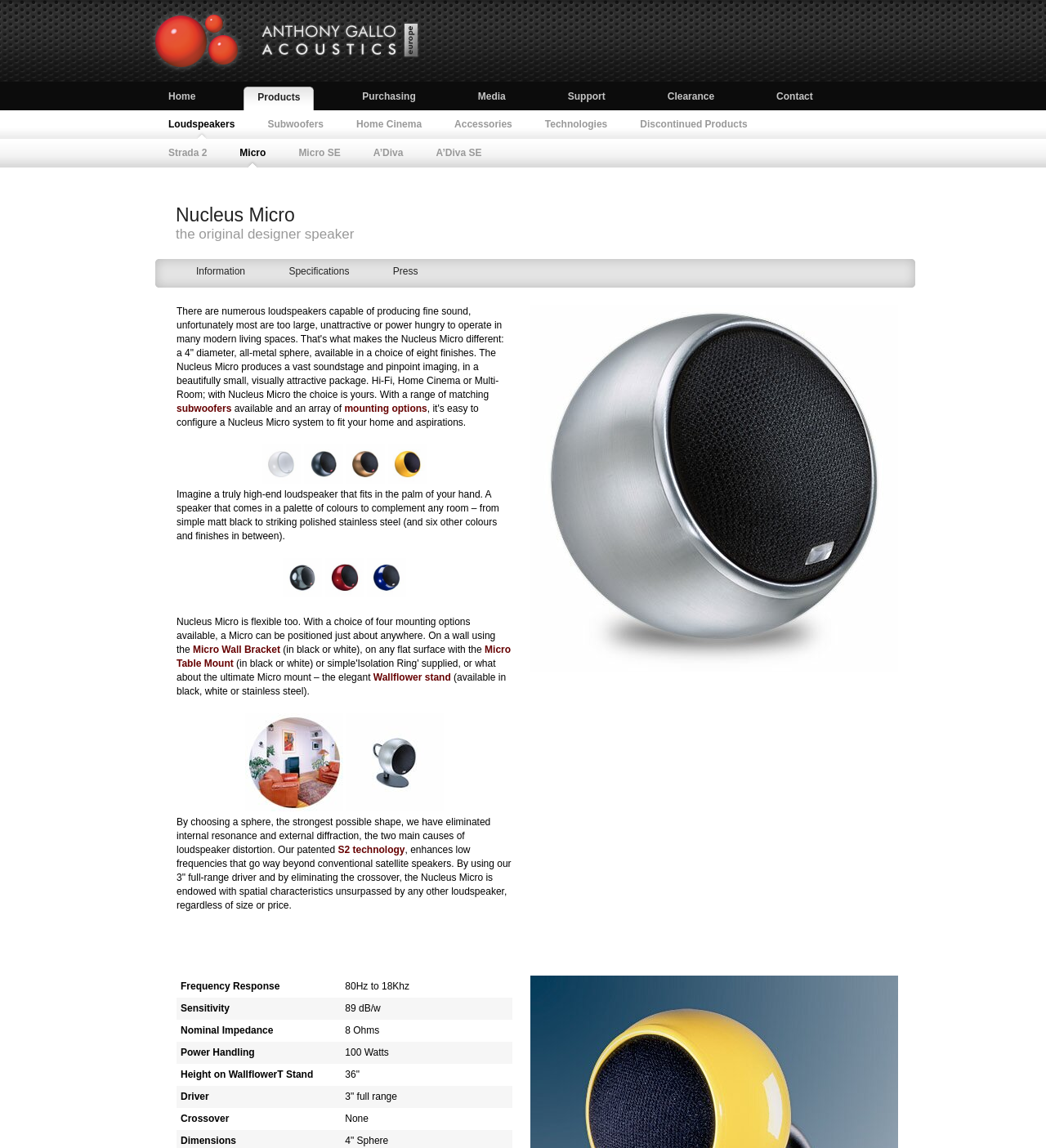Offer a thorough description of the webpage.

The webpage is about Anthony Gallo Nucleus Micro, a high-end loudspeaker. At the top, there is a logo of Gallo and two images, one of which is a link. Below the logo, there is a navigation menu with links to Home, Products, Purchasing, Media, Support, Clearance, and Contact.

The main content of the page is divided into two sections. The first section has a heading "Nucleus Micro" and a subheading "the original designer speaker". Below the headings, there are two tables with links to Information, Specifications, and Press.

The second section is the main content area, which describes the features and benefits of the Nucleus Micro loudspeaker. The text explains that the loudspeaker is a 4" diameter, all-metal sphere available in eight finishes, producing a vast soundstage and pinpoint imaging. It also mentions that the loudspeaker is flexible and can be mounted in various ways, including on a wall or on a table.

Throughout the text, there are links to subwoofers, mounting options, and Anthony Gallo Loudspeakers. There are also several images of the loudspeaker and the company's logo. At the bottom of the page, there is a table with technical specifications, including Frequency Response.

Overall, the webpage is well-organized and easy to navigate, with a clear focus on showcasing the features and benefits of the Nucleus Micro loudspeaker.